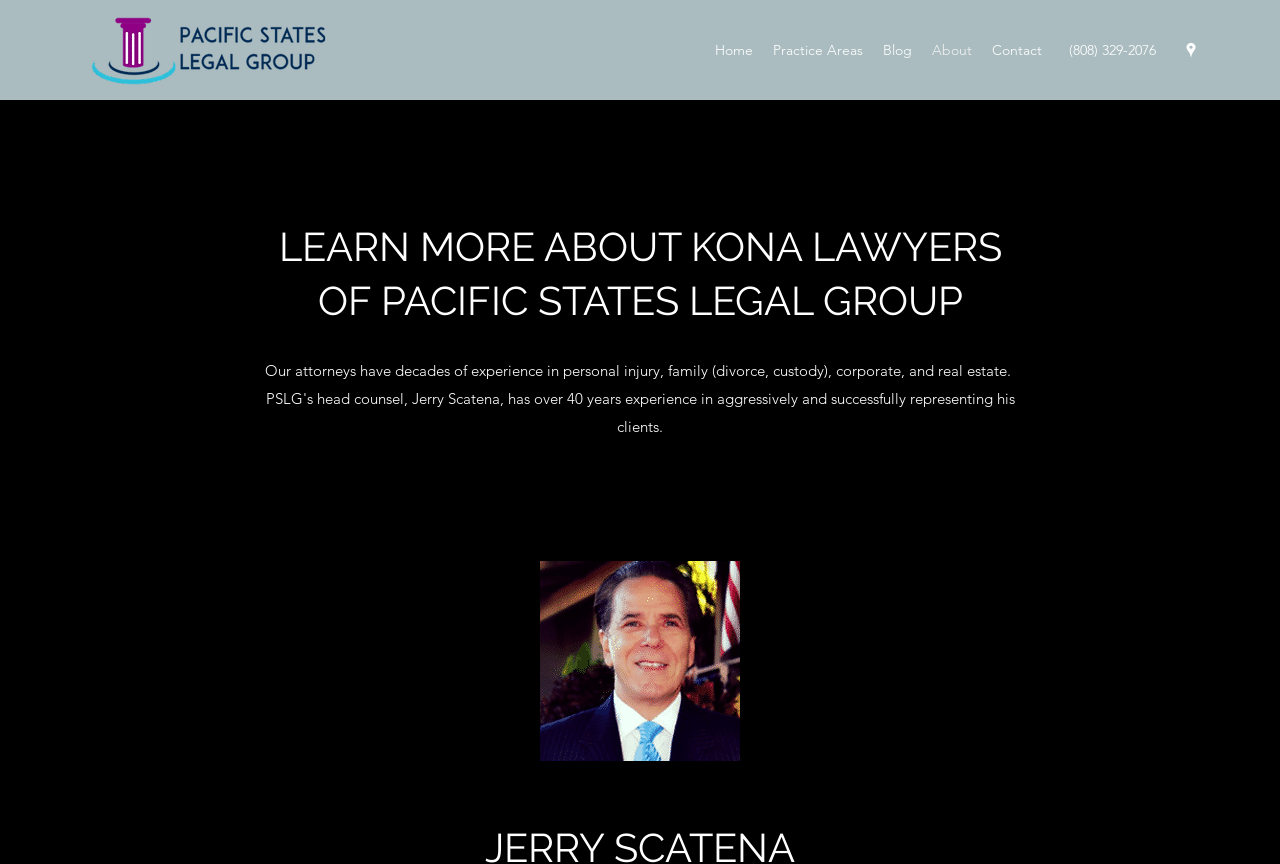Please specify the bounding box coordinates in the format (top-left x, top-left y, bottom-right x, bottom-right y), with all values as floating point numbers between 0 and 1. Identify the bounding box of the UI element described by: Blog

[0.682, 0.041, 0.72, 0.075]